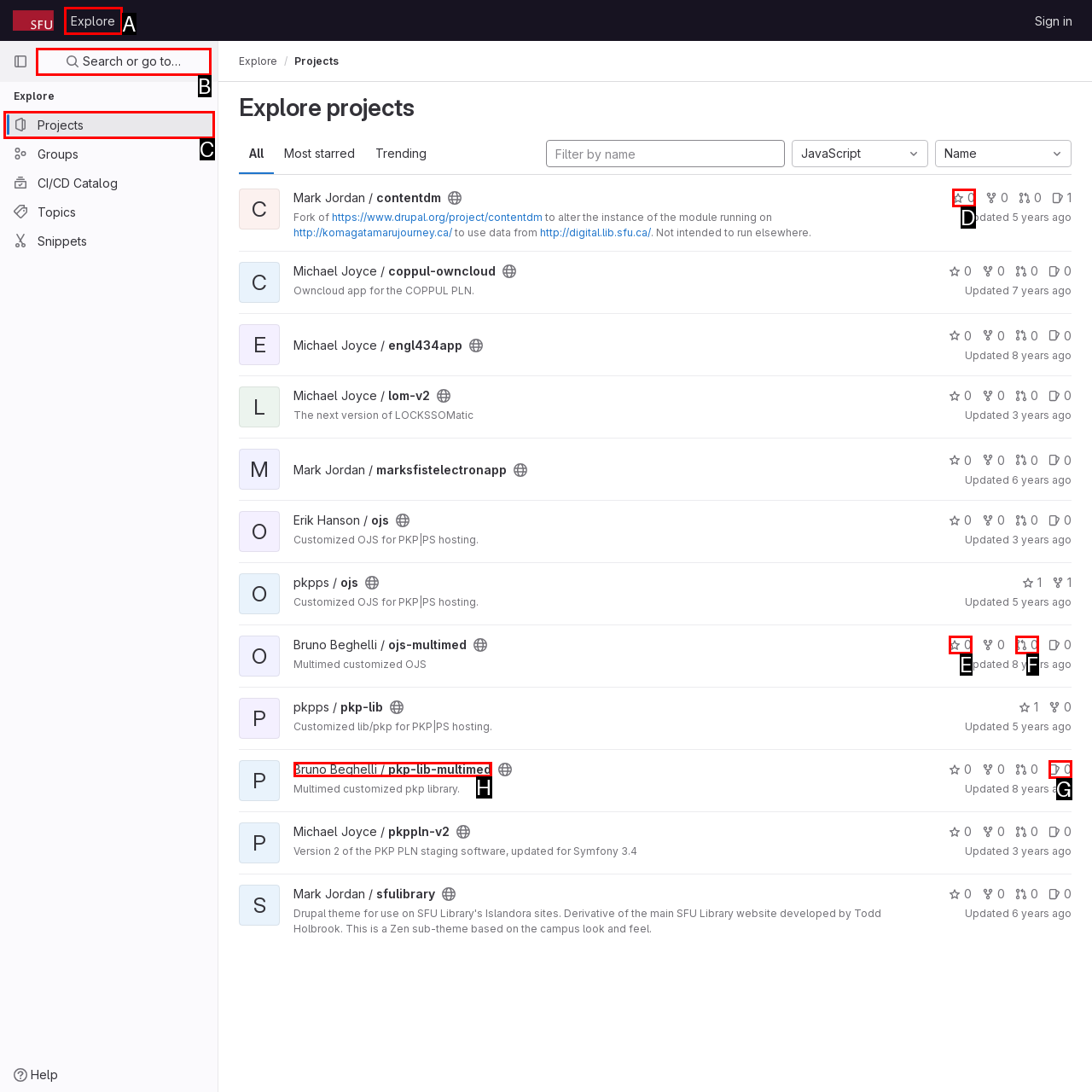Identify which lettered option completes the task: Search for a project. Provide the letter of the correct choice.

B